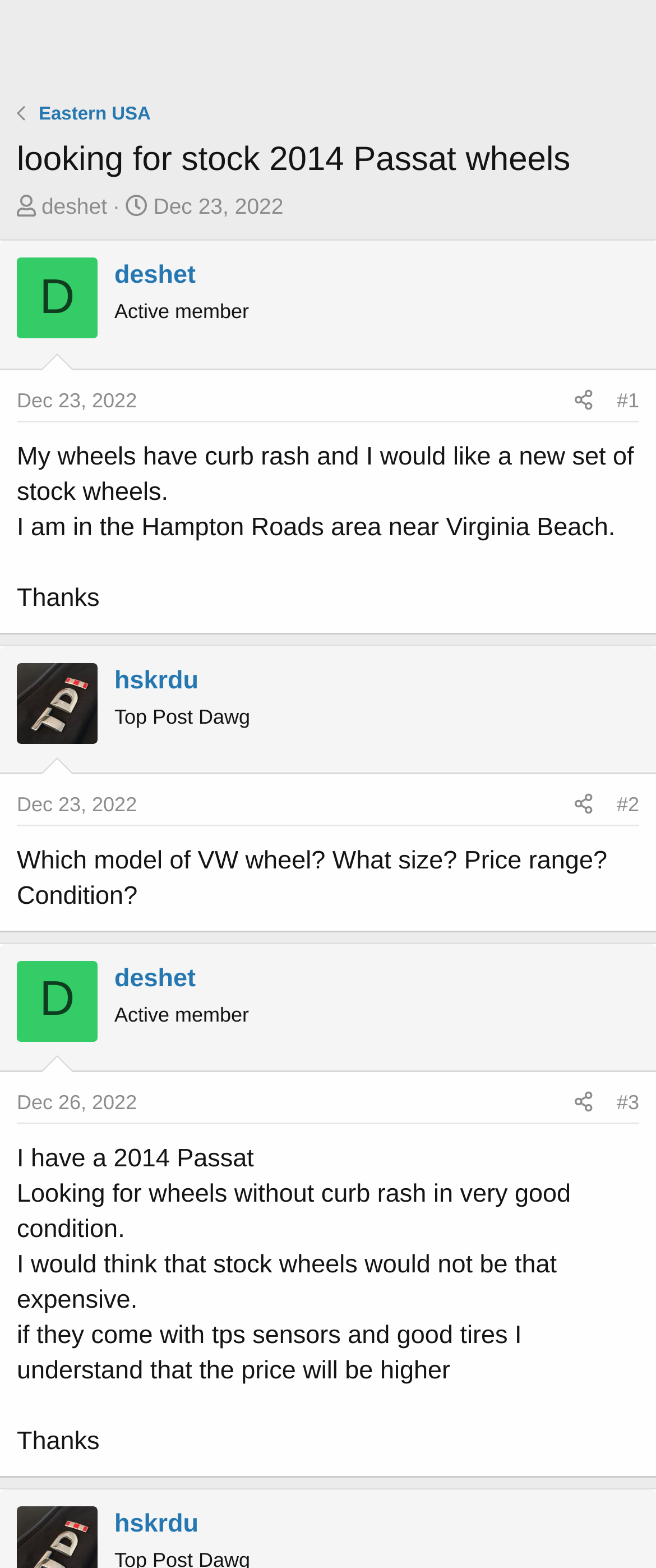Using the description: "Tumblr", determine the UI element's bounding box coordinates. Ensure the coordinates are in the format of four float numbers between 0 and 1, i.e., [left, top, right, bottom].

[0.515, 0.452, 0.604, 0.487]